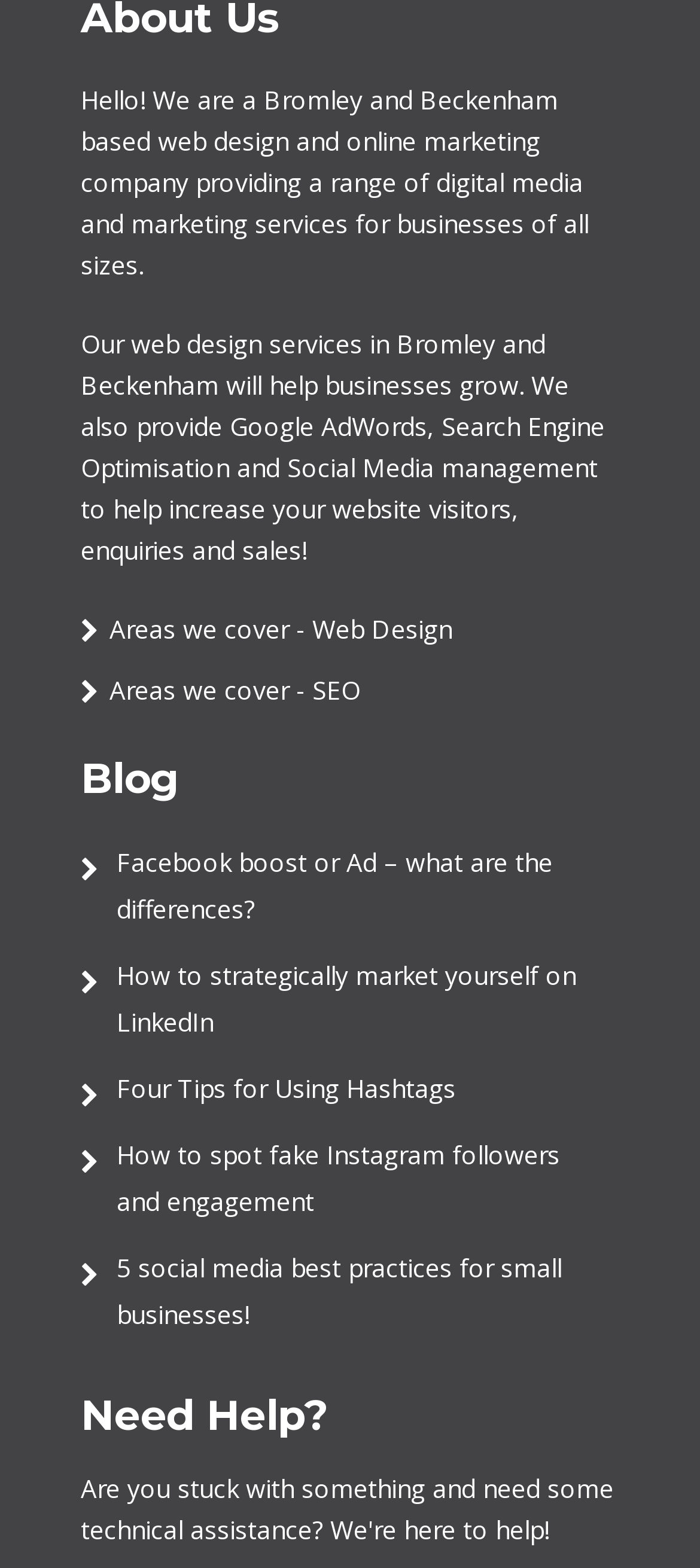Determine the bounding box coordinates of the clickable element necessary to fulfill the instruction: "Check the blog post about 5 social media best practices for small businesses". Provide the coordinates as four float numbers within the 0 to 1 range, i.e., [left, top, right, bottom].

[0.167, 0.797, 0.803, 0.849]